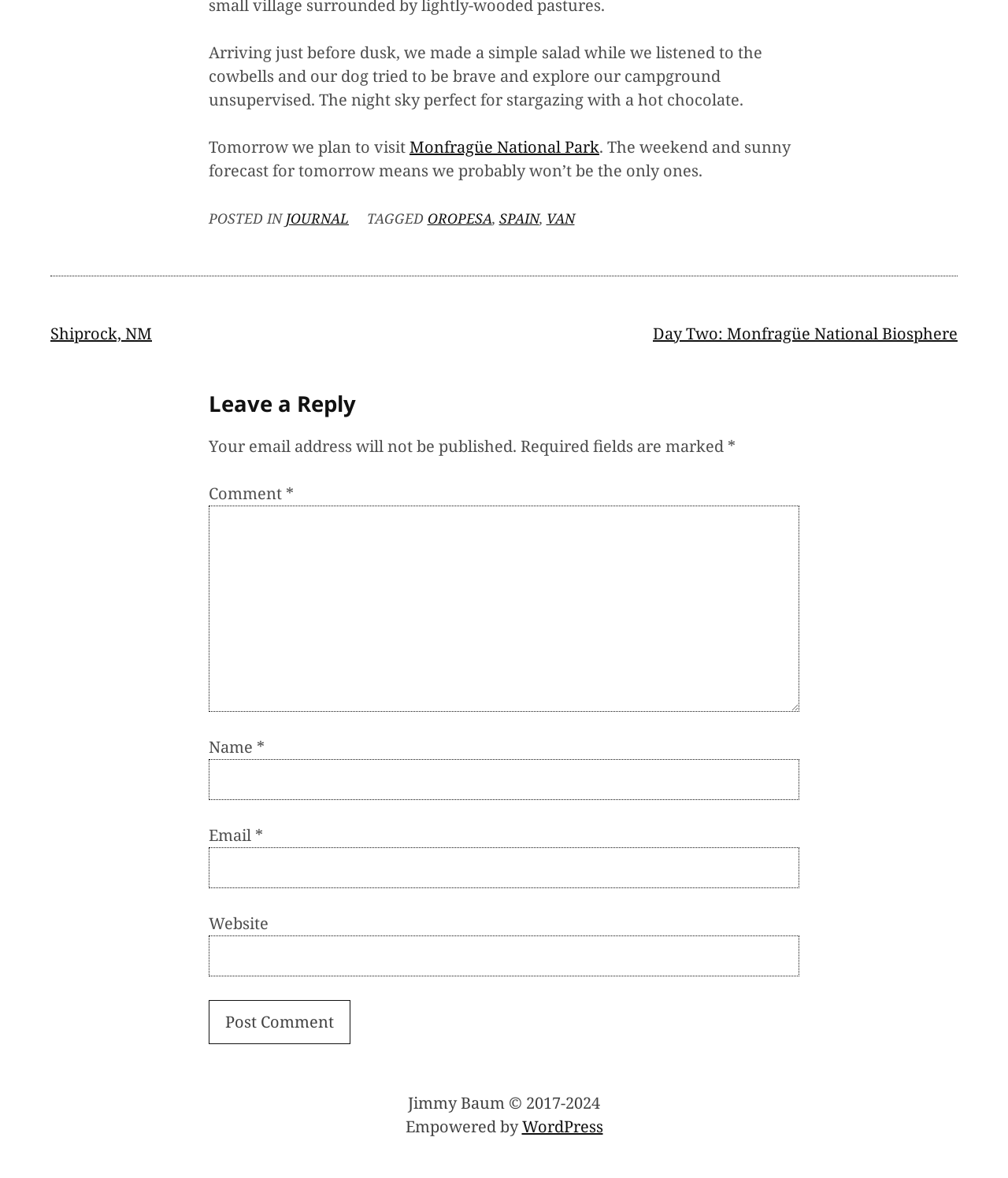Use a single word or phrase to answer the following:
What is the type of vehicle mentioned in the text?

Van